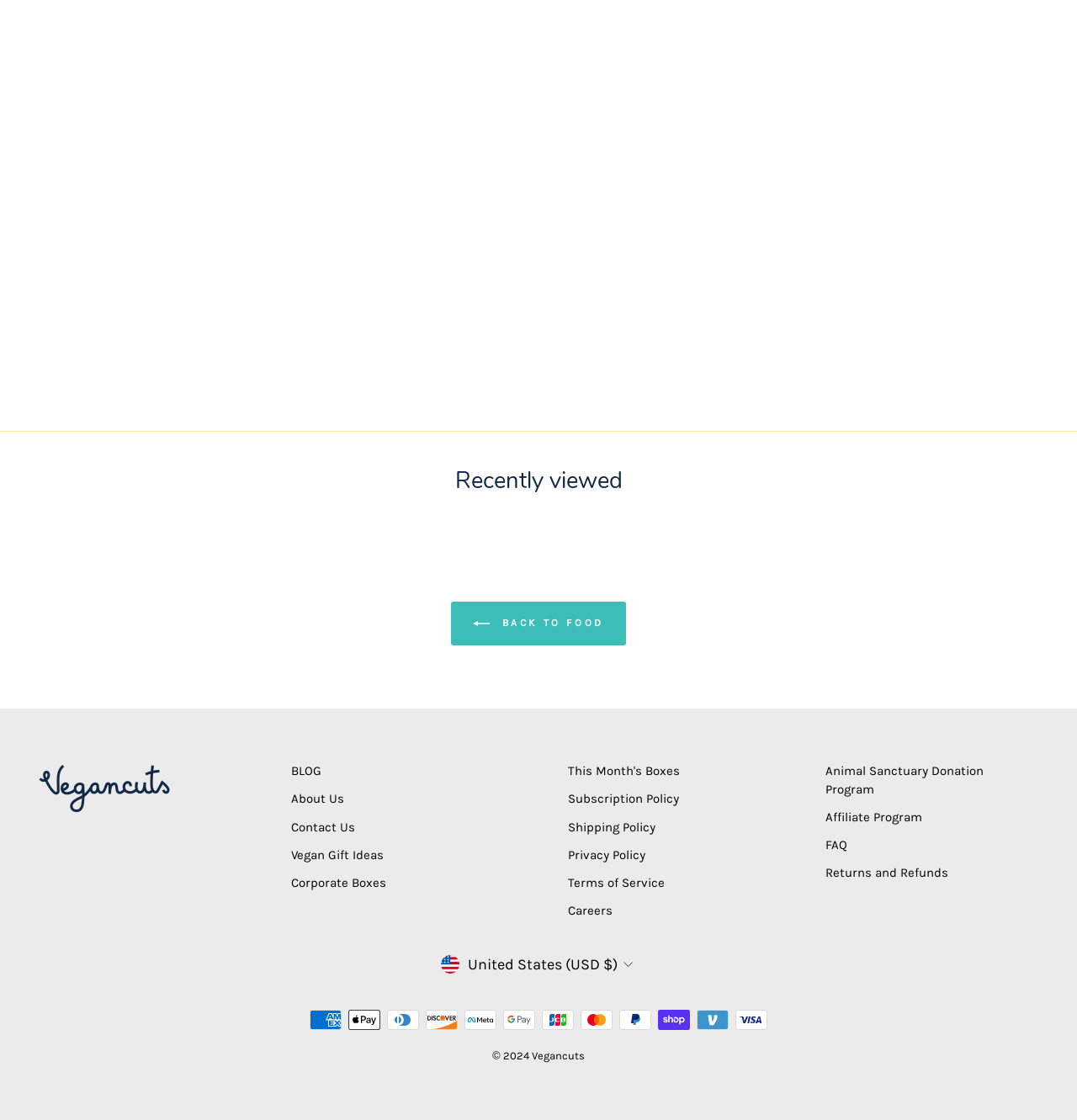Identify the bounding box coordinates of the clickable region to carry out the given instruction: "Go to blog".

[0.27, 0.678, 0.298, 0.7]